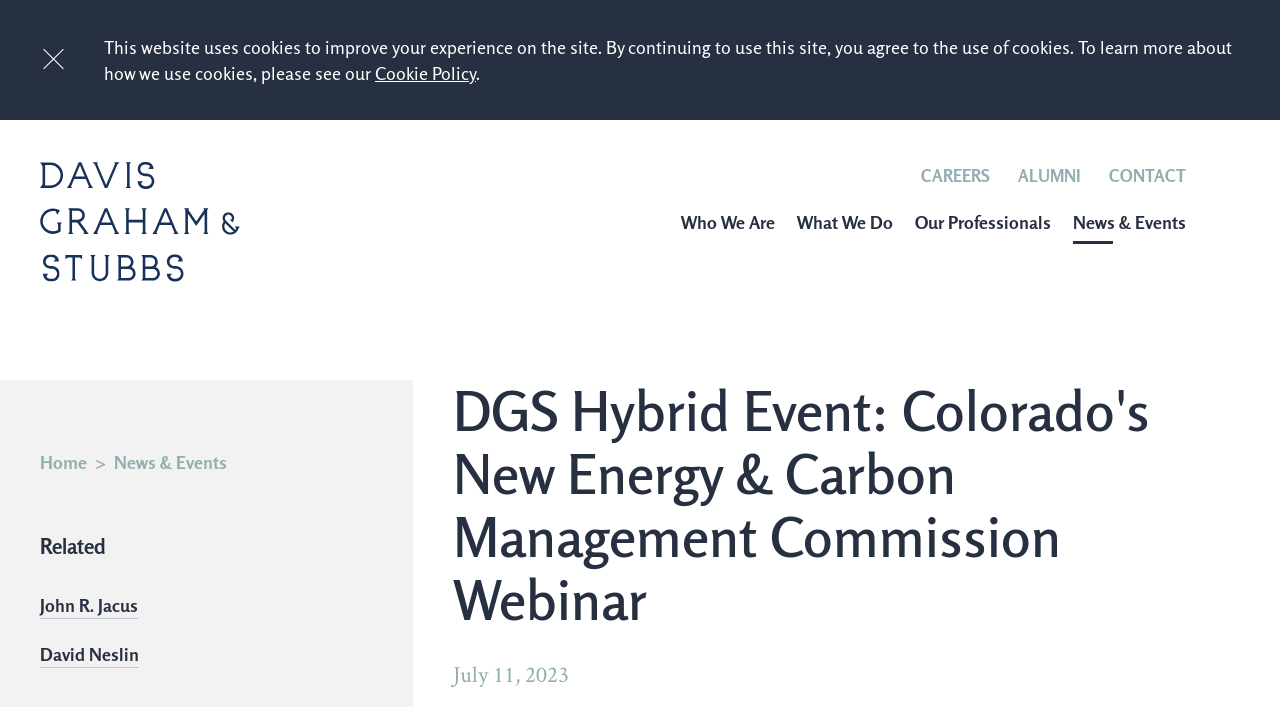Locate the UI element described by Careers and provide its bounding box coordinates. Use the format (top-left x, top-left y, bottom-right x, bottom-right y) with all values as floating point numbers between 0 and 1.

[0.72, 0.233, 0.773, 0.263]